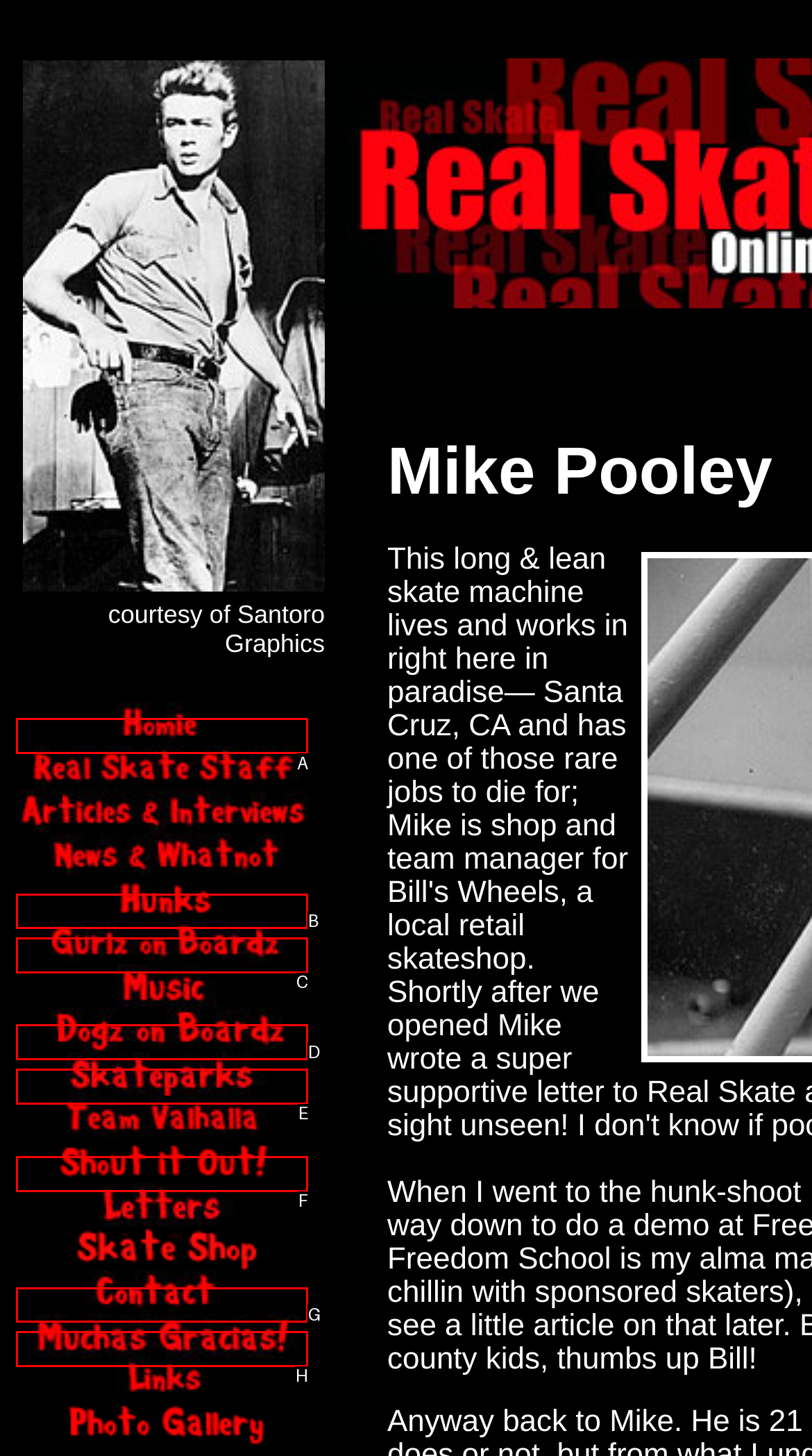Determine the UI element that matches the description: name="hunks"
Answer with the letter from the given choices.

B